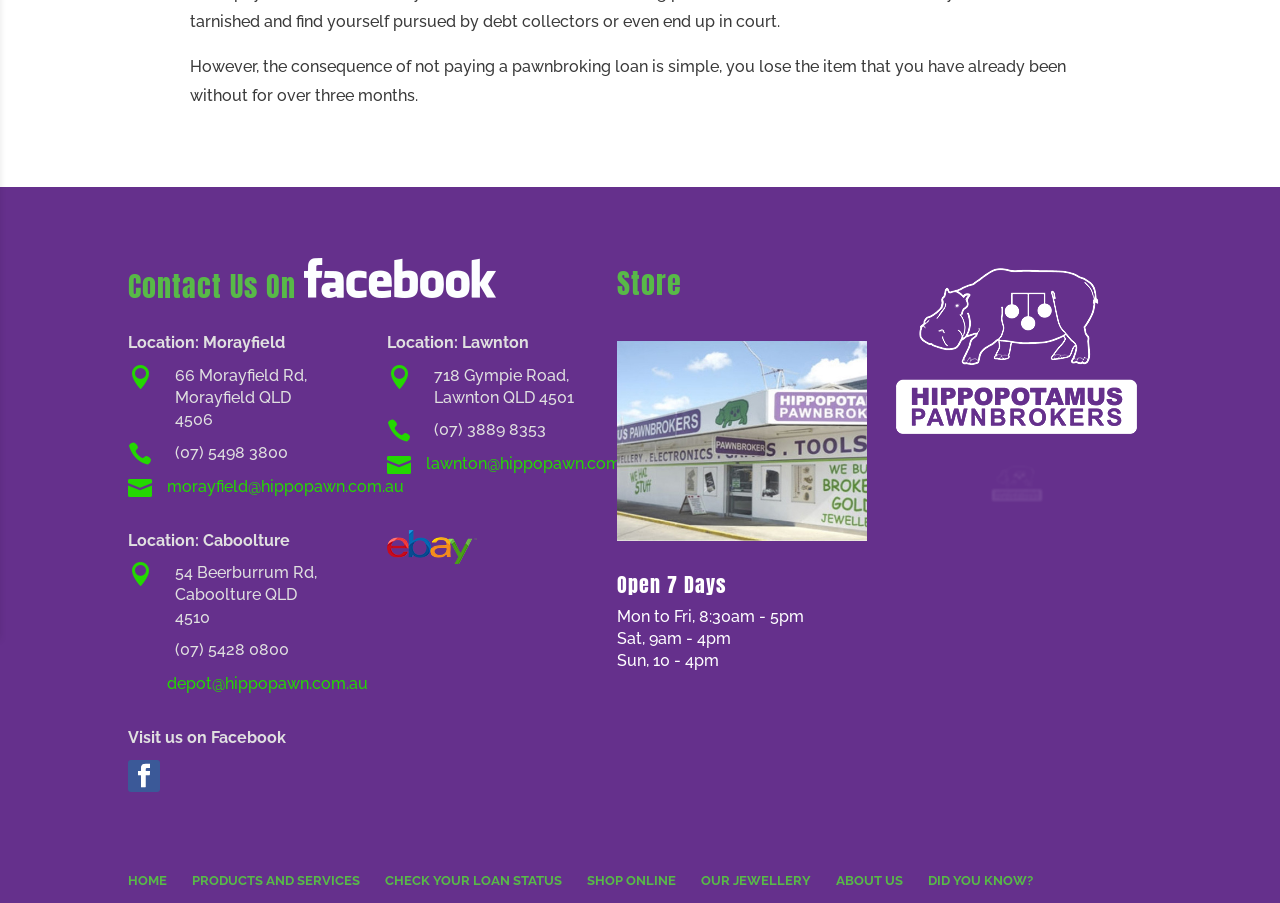Please locate the UI element described by "Facebook" and provide its bounding box coordinates.

None